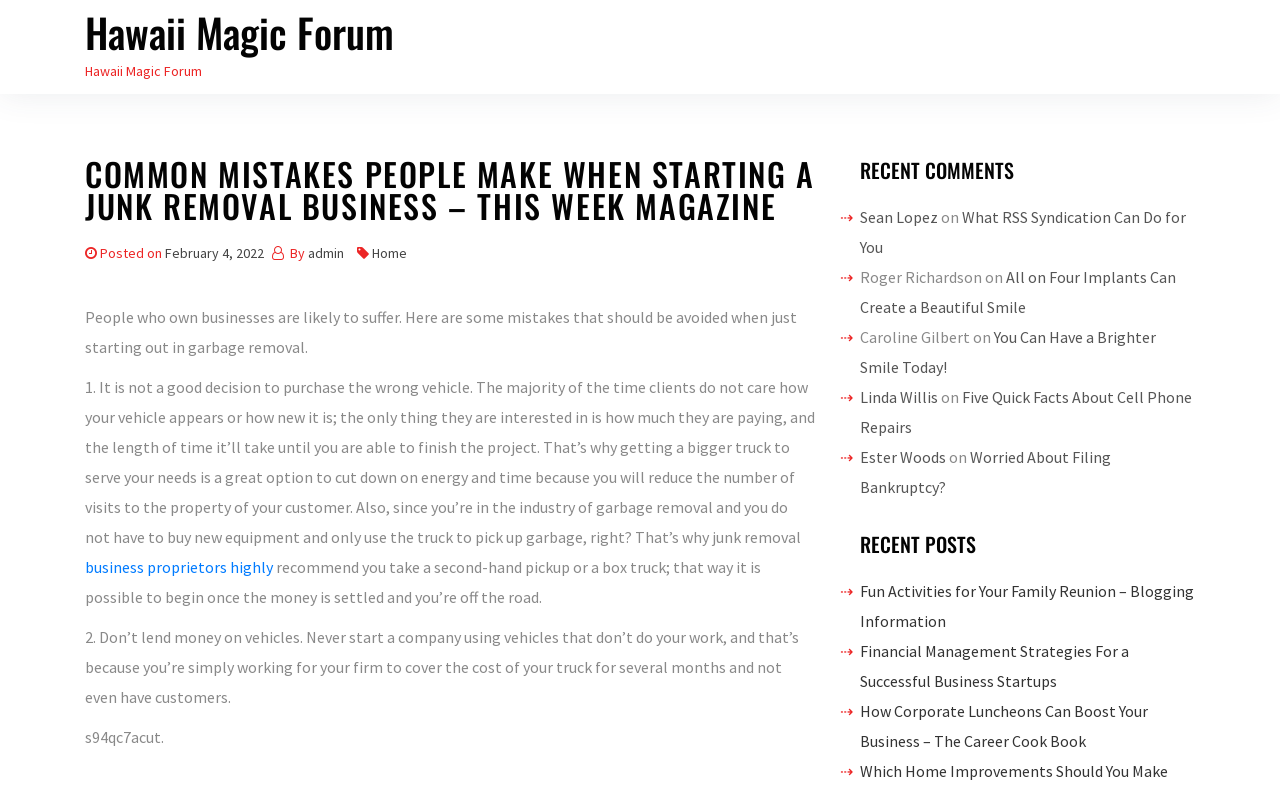Use one word or a short phrase to answer the question provided: 
What is the author's advice on lending money for vehicles?

Never start a company using vehicles that don’t do your work